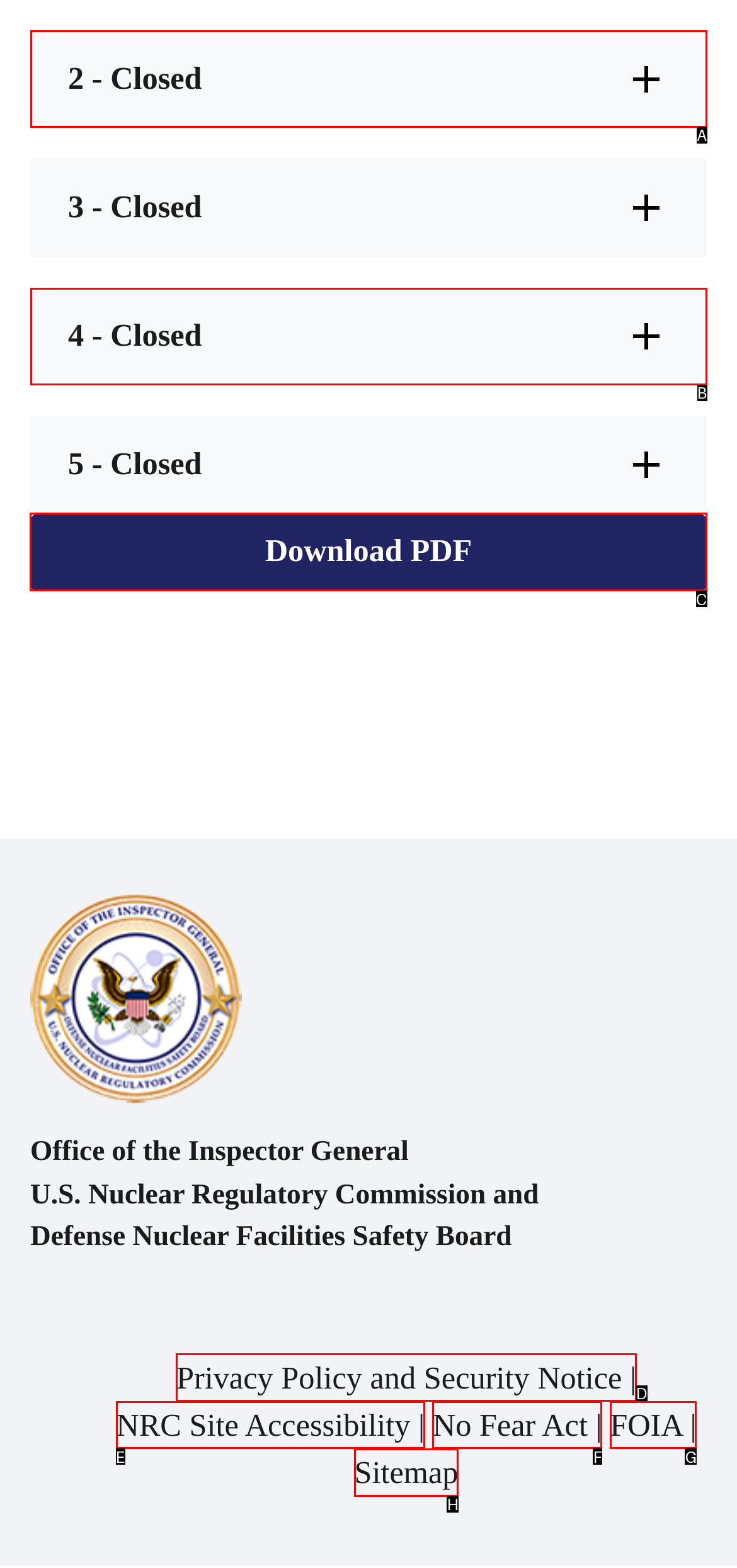Show which HTML element I need to click to perform this task: Download the PDF Answer with the letter of the correct choice.

C